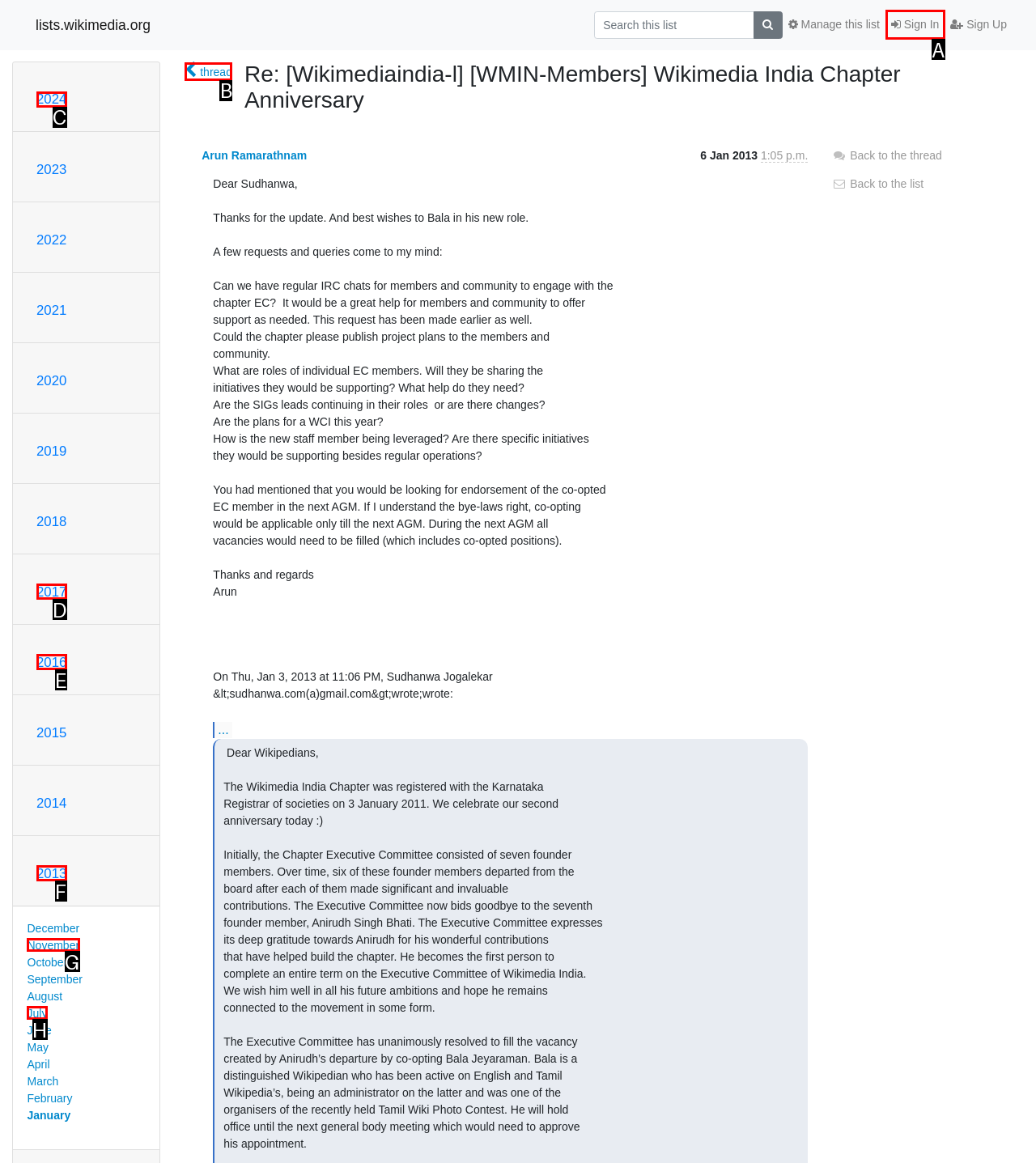Determine the HTML element to click for the instruction: Sign In.
Answer with the letter corresponding to the correct choice from the provided options.

A